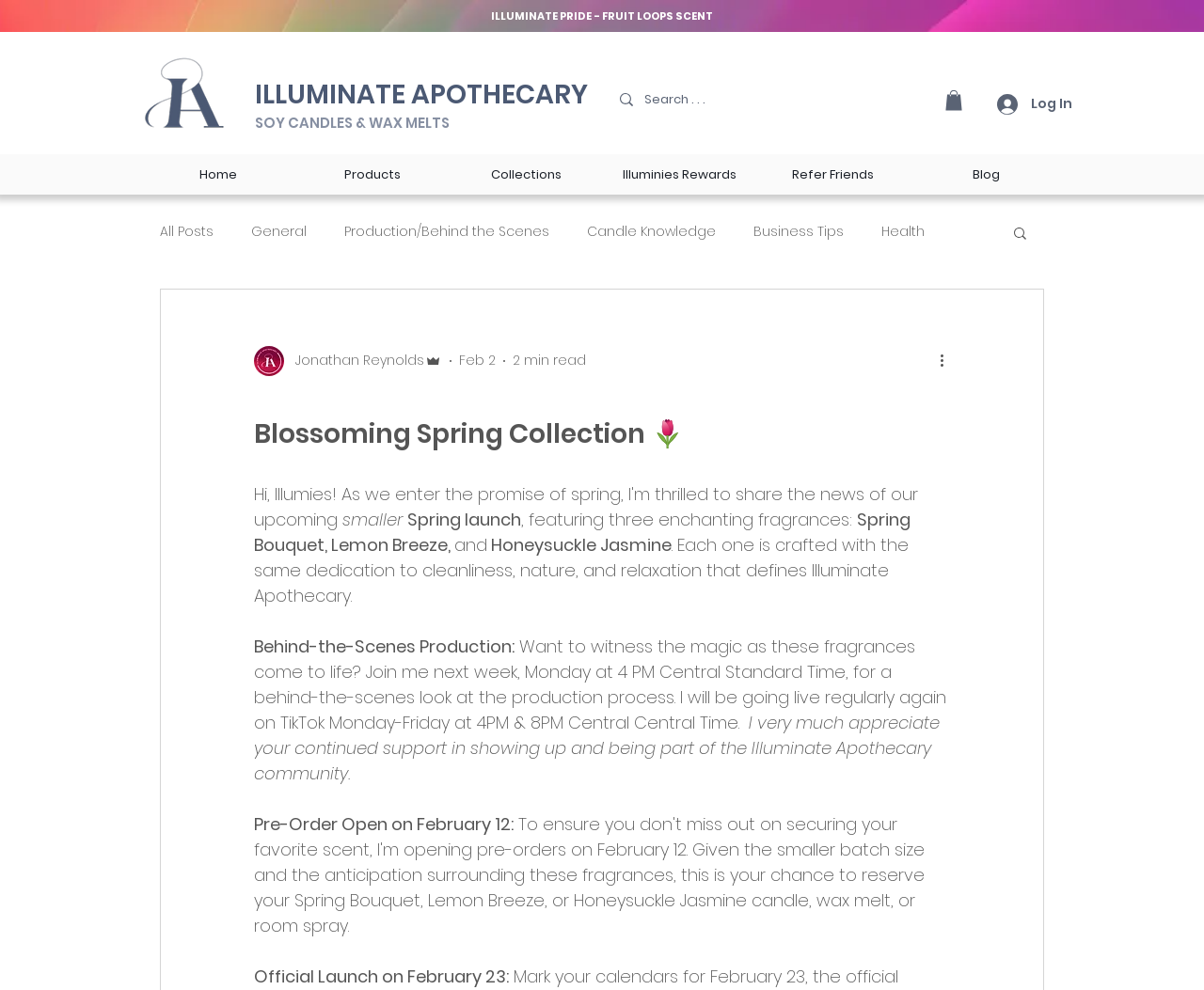What is the name of the collection?
Examine the image and provide an in-depth answer to the question.

The question asks for the name of the collection, which can be found in the heading element with the text 'Blossoming Spring Collection 🌷'. This element is a child of the root element and has a bounding box with coordinates [0.211, 0.405, 0.789, 0.462].